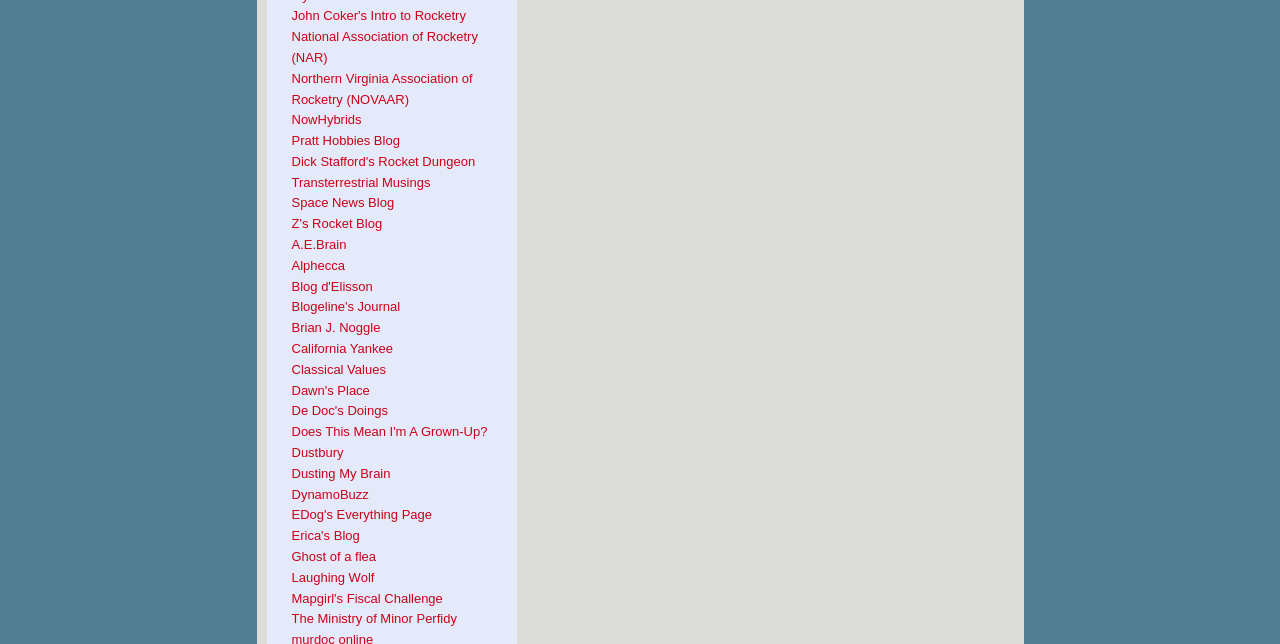Please locate the bounding box coordinates for the element that should be clicked to achieve the following instruction: "read Dick Stafford's Rocket Dungeon". Ensure the coordinates are given as four float numbers between 0 and 1, i.e., [left, top, right, bottom].

[0.228, 0.239, 0.371, 0.262]